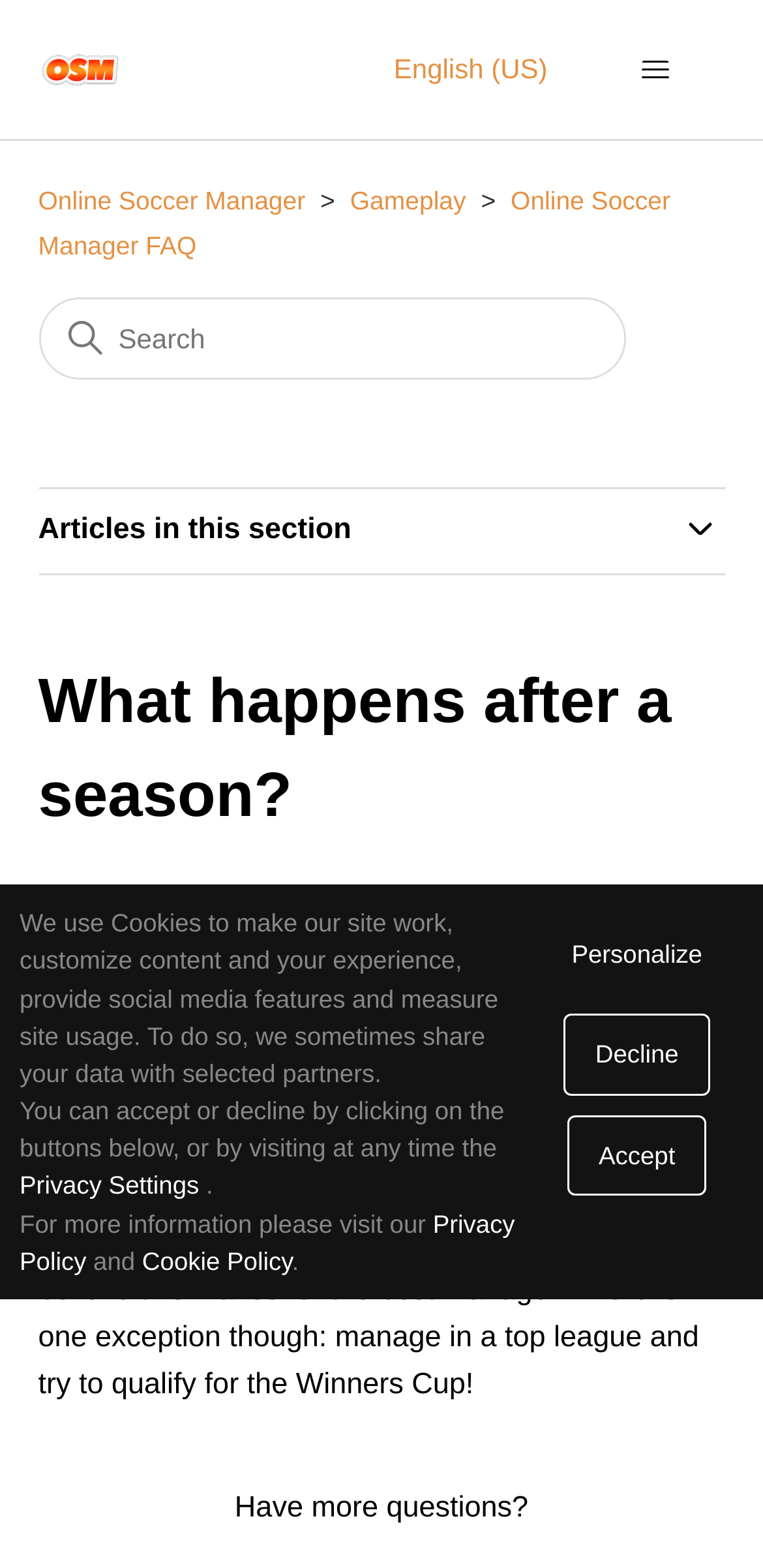Locate the bounding box coordinates of the clickable region necessary to complete the following instruction: "Go to home page". Provide the coordinates in the format of four float numbers between 0 and 1, i.e., [left, top, right, bottom].

[0.05, 0.021, 0.159, 0.067]